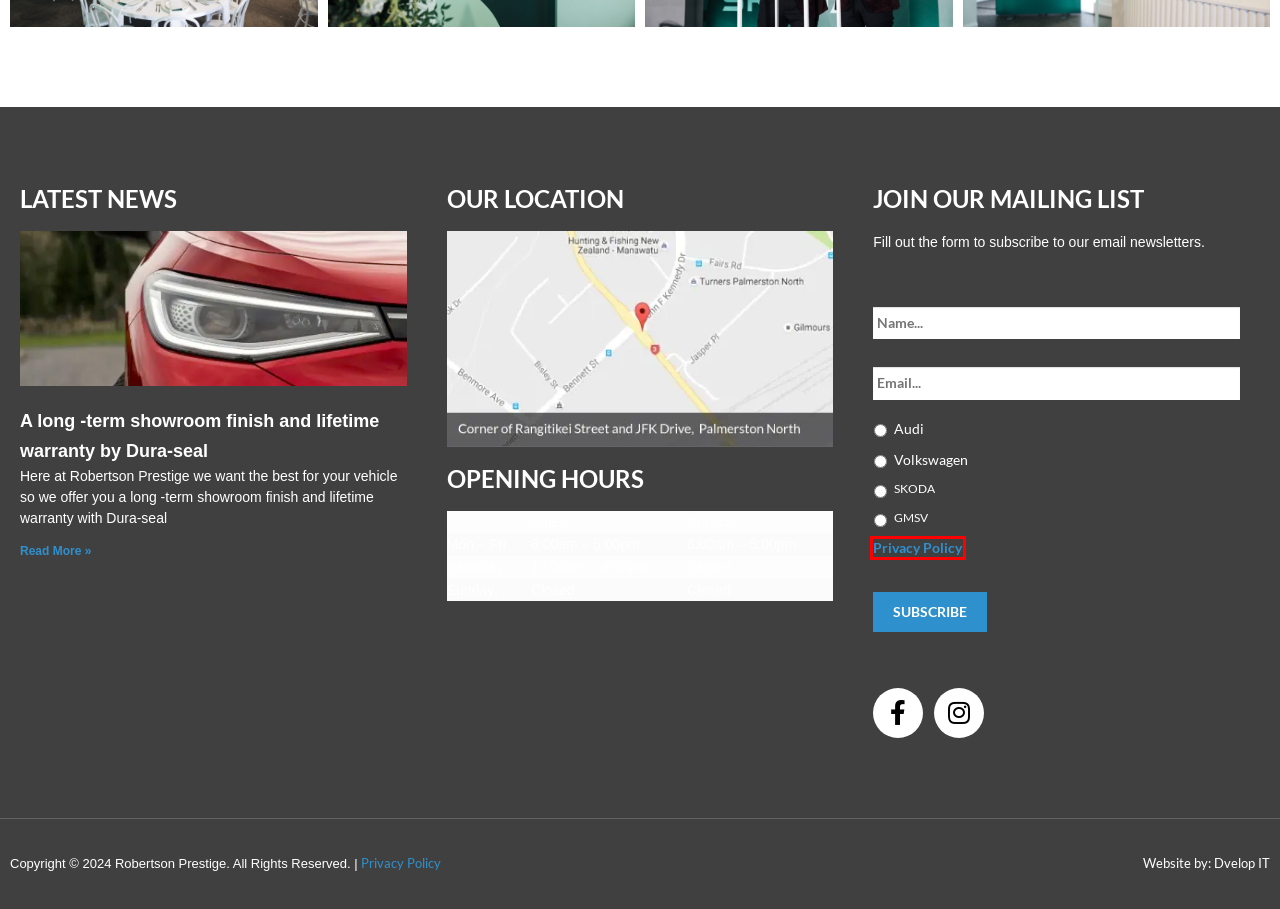Look at the given screenshot of a webpage with a red rectangle bounding box around a UI element. Pick the description that best matches the new webpage after clicking the element highlighted. The descriptions are:
A. CONTACT US - Robertson Prestige
B. Privacy Policy - Robertson Prestige
C. A long -term showroom finish and lifetime warranty by Dura-seal - Robertson Prestige
D. Car Service Booking App
E. Grooming - Robertson Prestige
F. Vehicle Stock - Robertson Prestige
G. FINANCE - Robertson Prestige
H. Web Design Hamilton - Dvelop IT Web / Design / Strategy

B